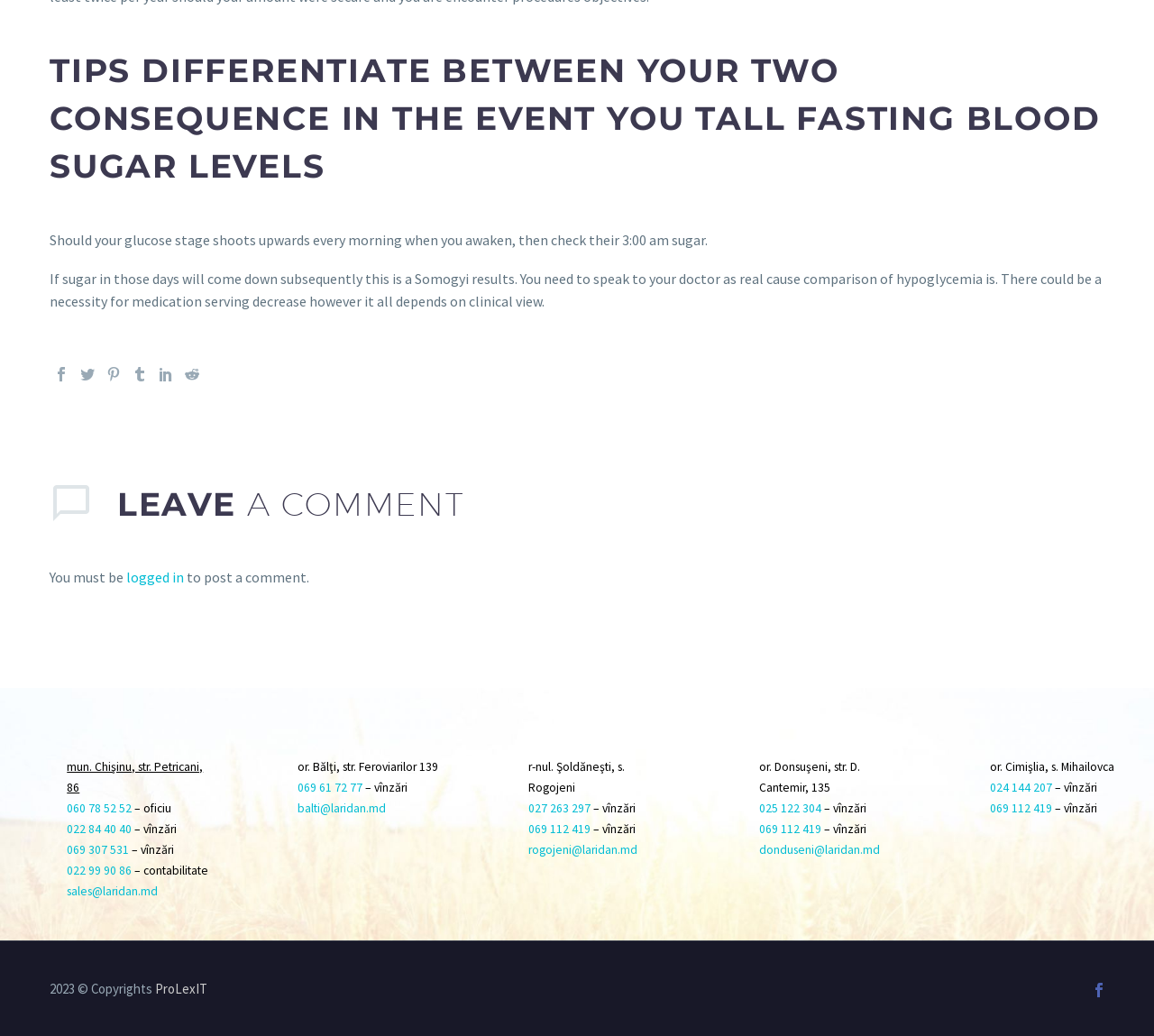How many office locations are listed?
Using the image, provide a concise answer in one word or a short phrase.

4